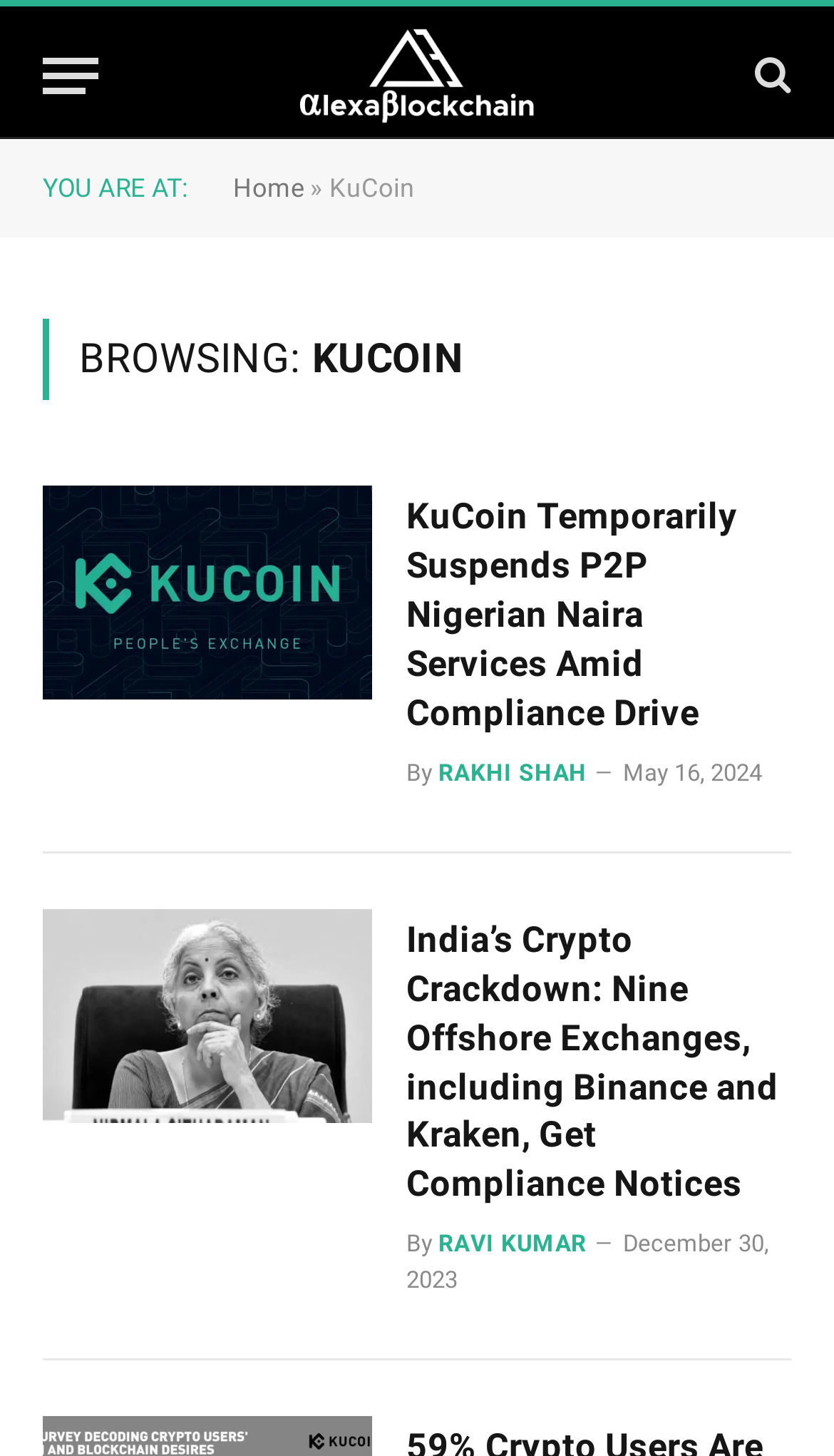Identify the bounding box coordinates of the region I need to click to complete this instruction: "Read KuCoin Temporarily Suspends Nigerian Naira Services Amid Compliance Drive article".

[0.051, 0.334, 0.446, 0.481]